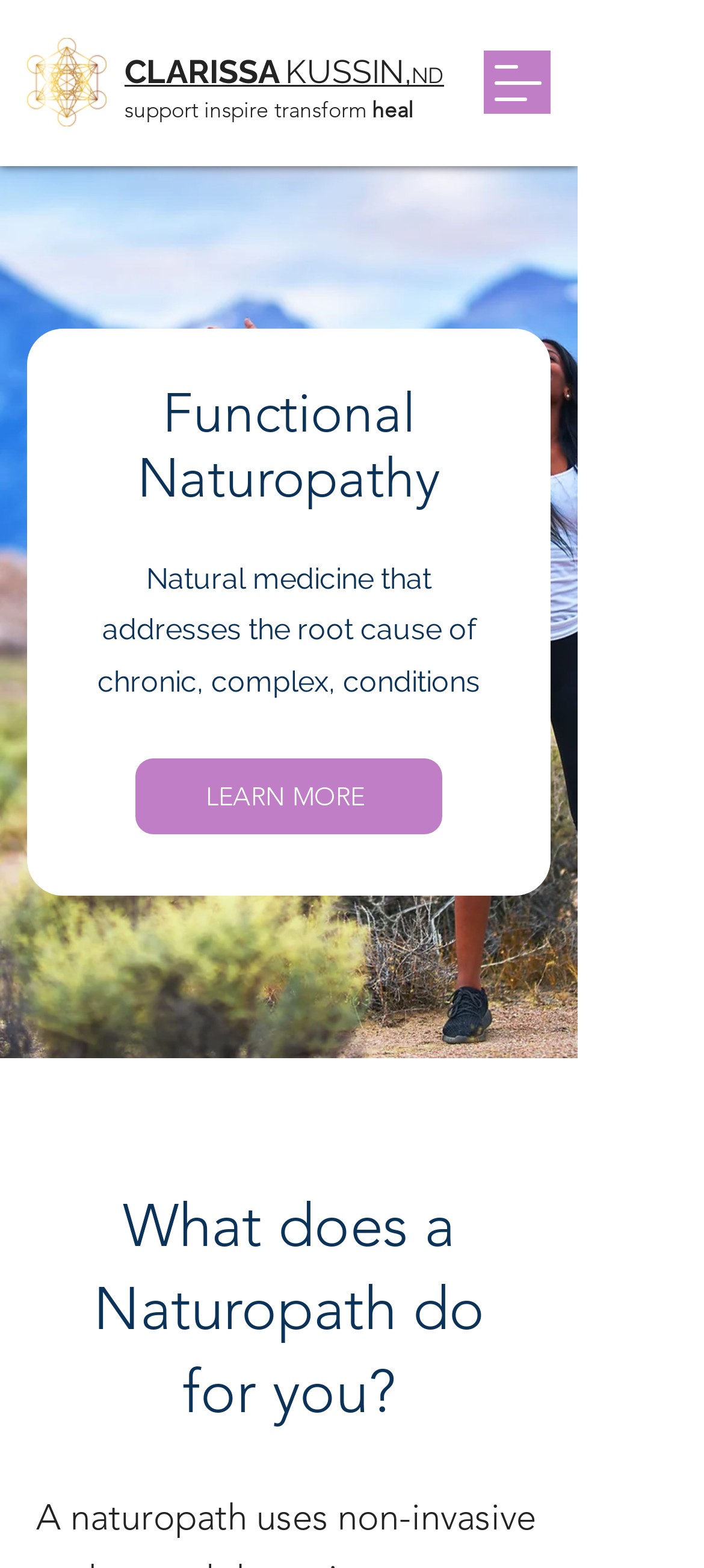What is the theme of the background image?
Can you offer a detailed and complete answer to this question?

The image 'Enjoying Nature' is located in the background, suggesting that the theme of the background image is nature.